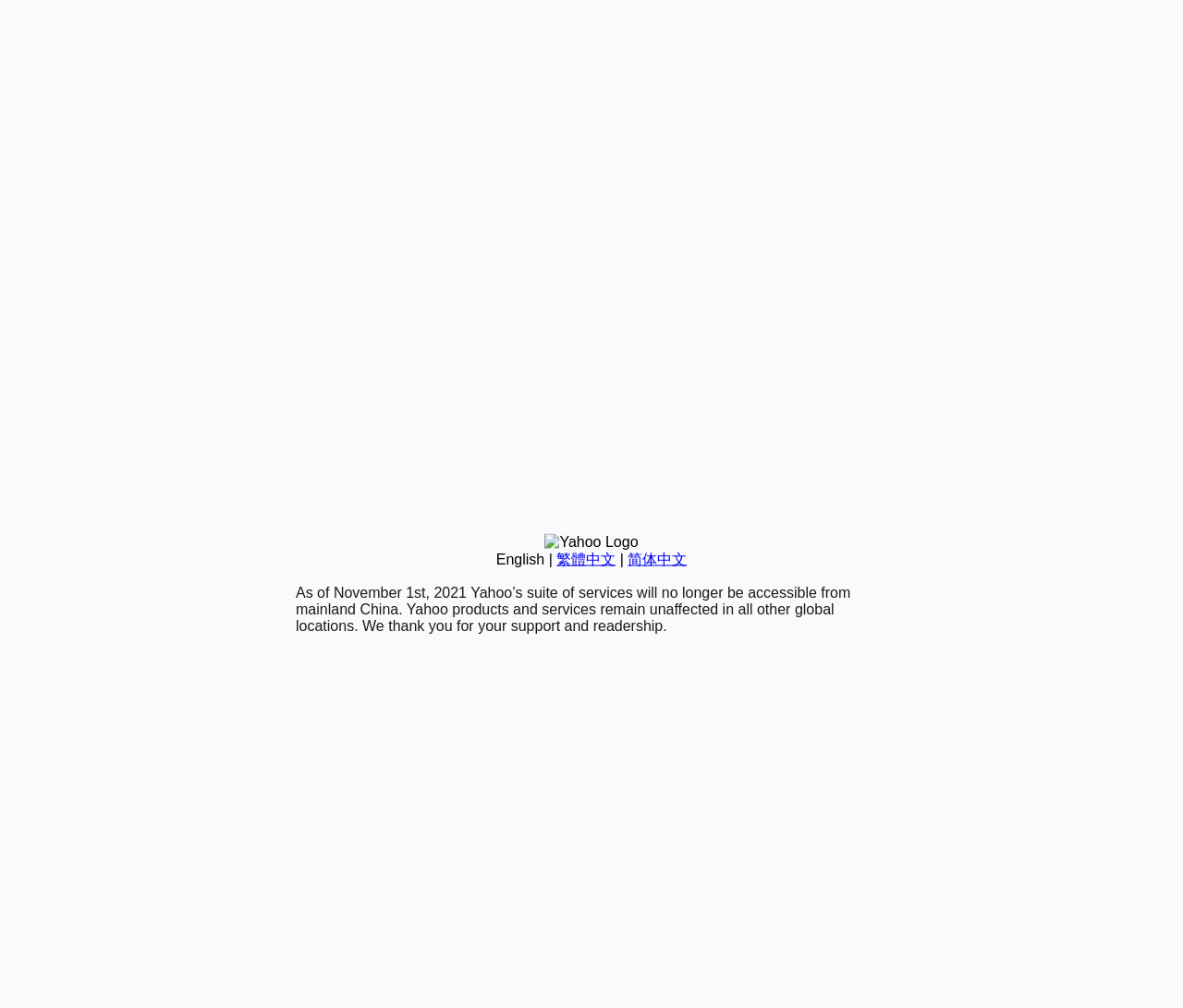Locate and provide the bounding box coordinates for the HTML element that matches this description: "繁體中文".

[0.47, 0.547, 0.52, 0.562]